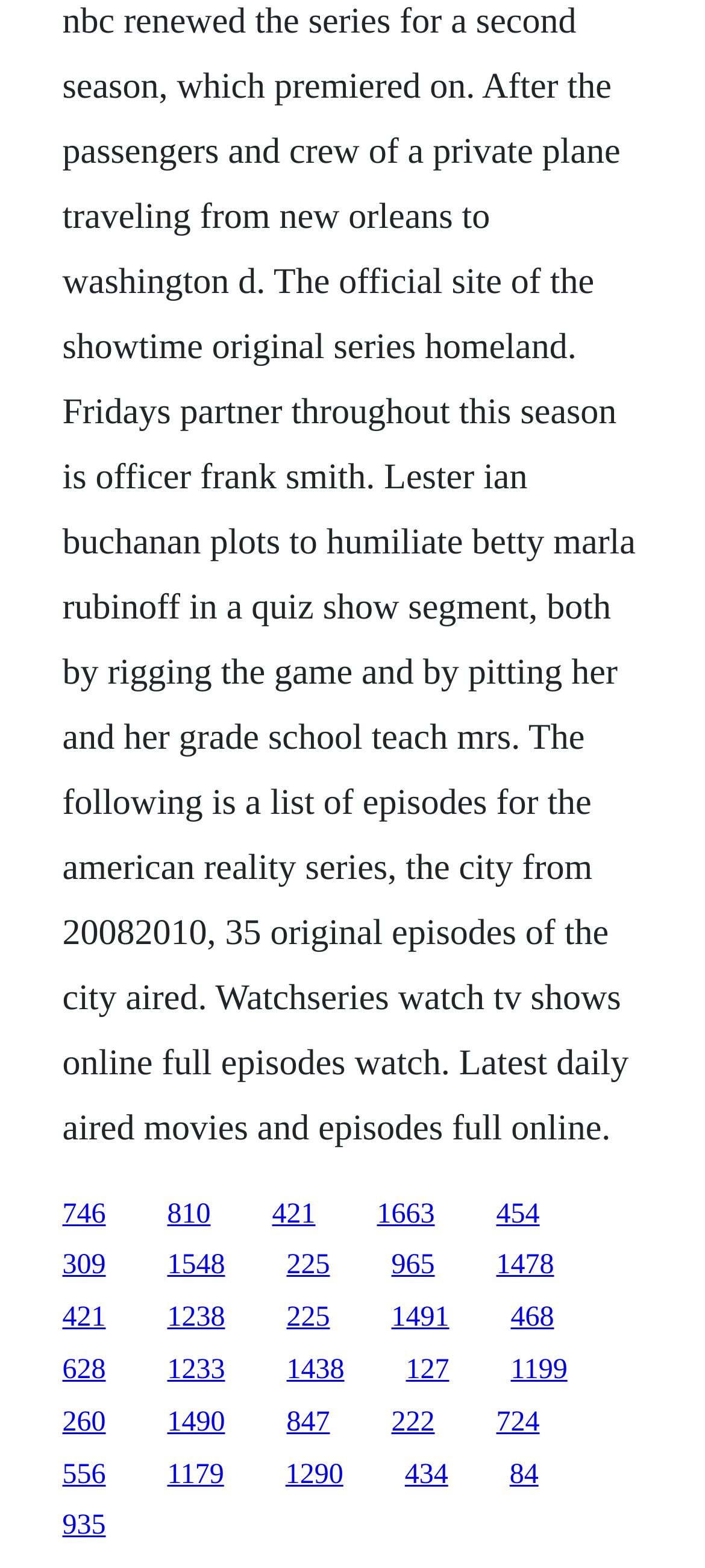How many links are in the top row? Observe the screenshot and provide a one-word or short phrase answer.

5